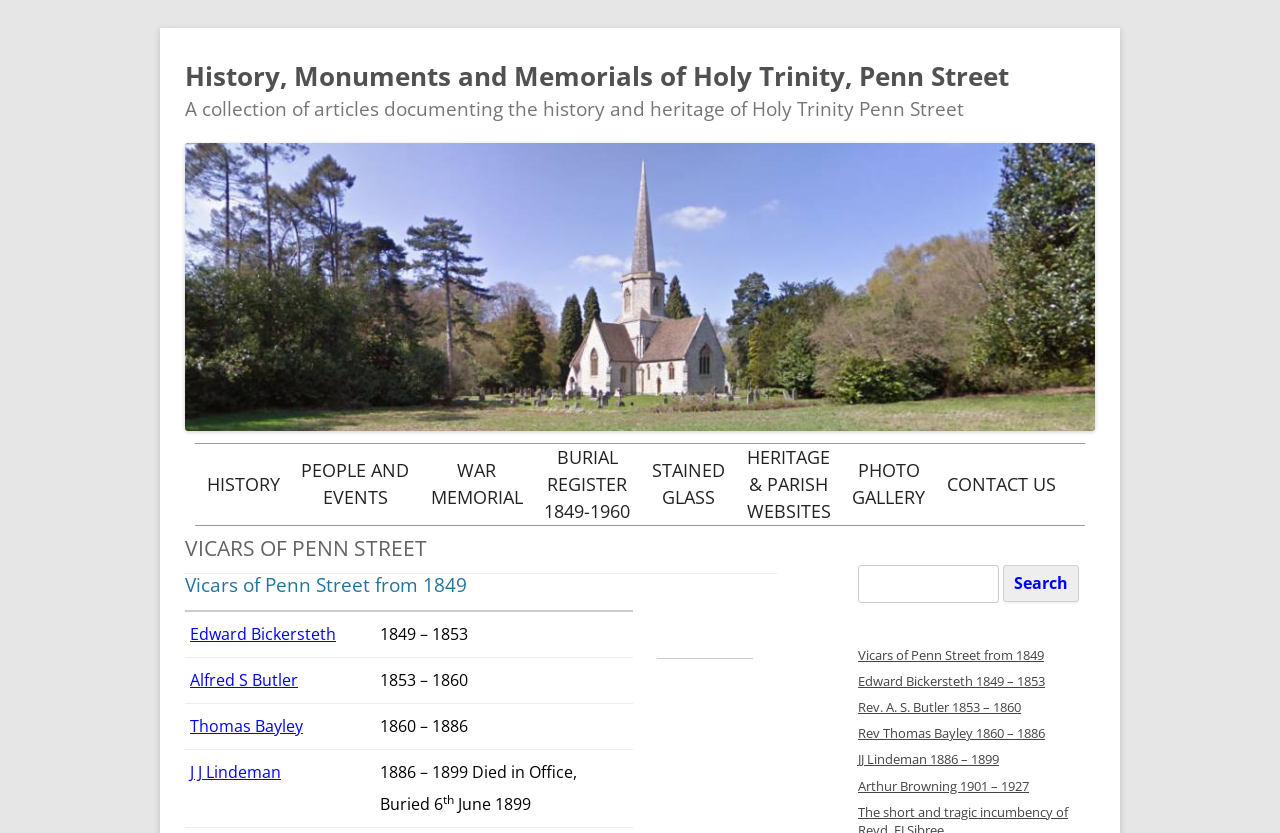Generate a thorough caption that explains the contents of the webpage.

The webpage is about the history, monuments, and memorials of Holy Trinity, Penn Street. At the top, there is a heading that reads "History, Monuments and Memorials of Holy Trinity, Penn Street" and a link with the same text. Below this, there is a brief description of the webpage, which is a collection of articles documenting the history and heritage of Holy Trinity Penn Street.

On the left side of the page, there is a header image, and below it, a link to skip to the content. The main content is divided into sections, with links to different topics such as "HISTORY", "THE ORIGINS OF PENN STREET", "HISTORY AND BUILDING OF HOLY TRINITY, PENN STREET", and "VICARS OF PENN STREET". There are also links to "PEOPLE & EVENTS", "NOTABLE BURIALS", "WAR MEMORIAL", "BURIAL REGISTER 1849-1960", "STAINED GLASS", and "PHOTO GALLERY".

In the middle of the page, there is a section dedicated to the vicars of Penn Street, with a heading "VICARS OF PENN STREET" and a table listing the vicars from 1849, including their names and tenure. Each vicar's name is a link to more information.

On the right side of the page, there is a search bar with a label "Search for:" and a button to submit the search query. Below the search bar, there are links to specific vicars, including Edward Bickersteth, Alfred S Butler, Thomas Bayley, and JJ Lindeman.

At the bottom of the page, there are links to other related websites, including the Holy Trinity, Penn Heritage website, the St Margarets Tylers Green Heritage website, and the Penn Street with Holmer Green Parish website.